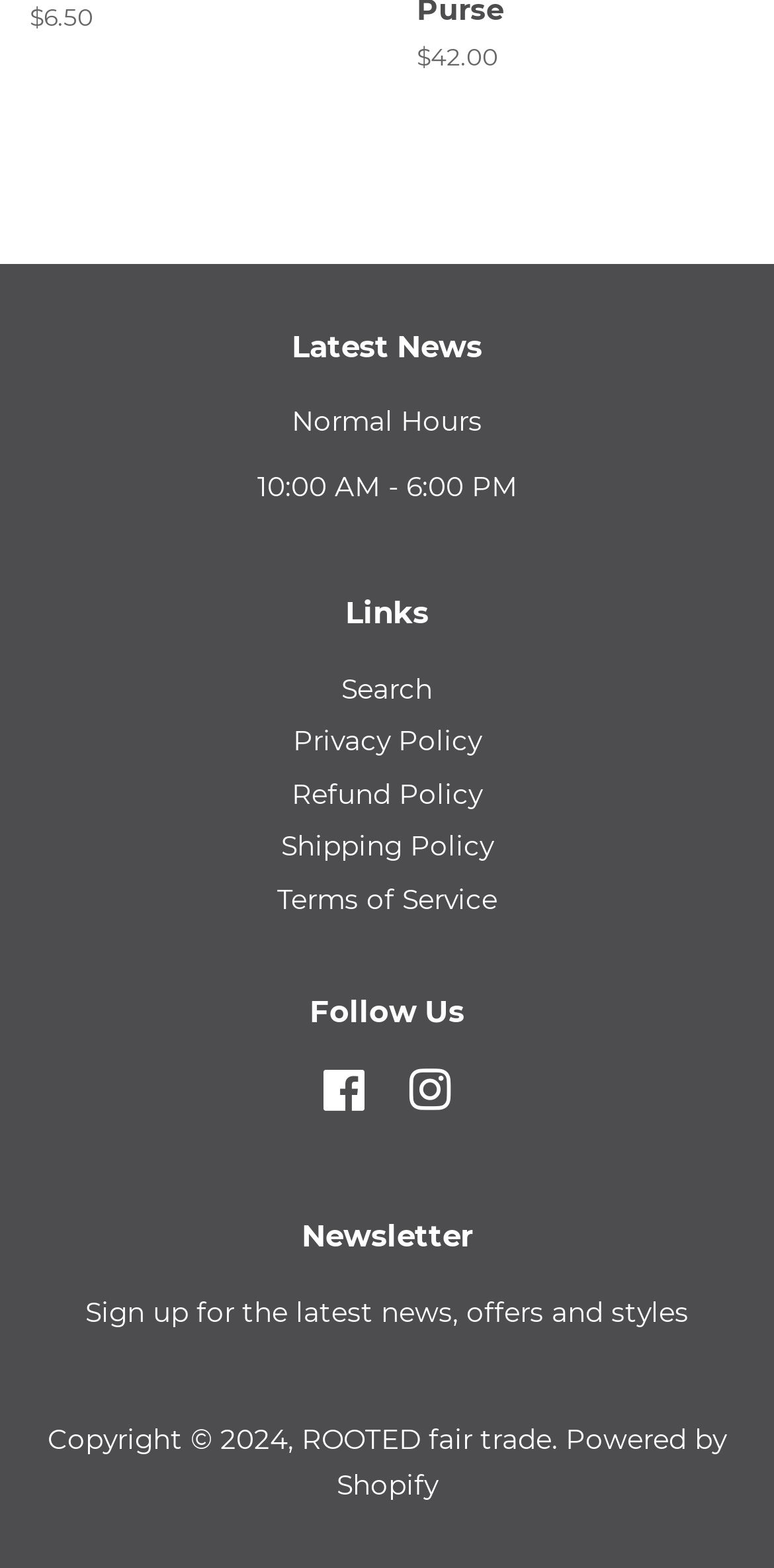Determine the coordinates of the bounding box that should be clicked to complete the instruction: "Follow on Facebook". The coordinates should be represented by four float numbers between 0 and 1: [left, top, right, bottom].

[0.417, 0.69, 0.476, 0.711]